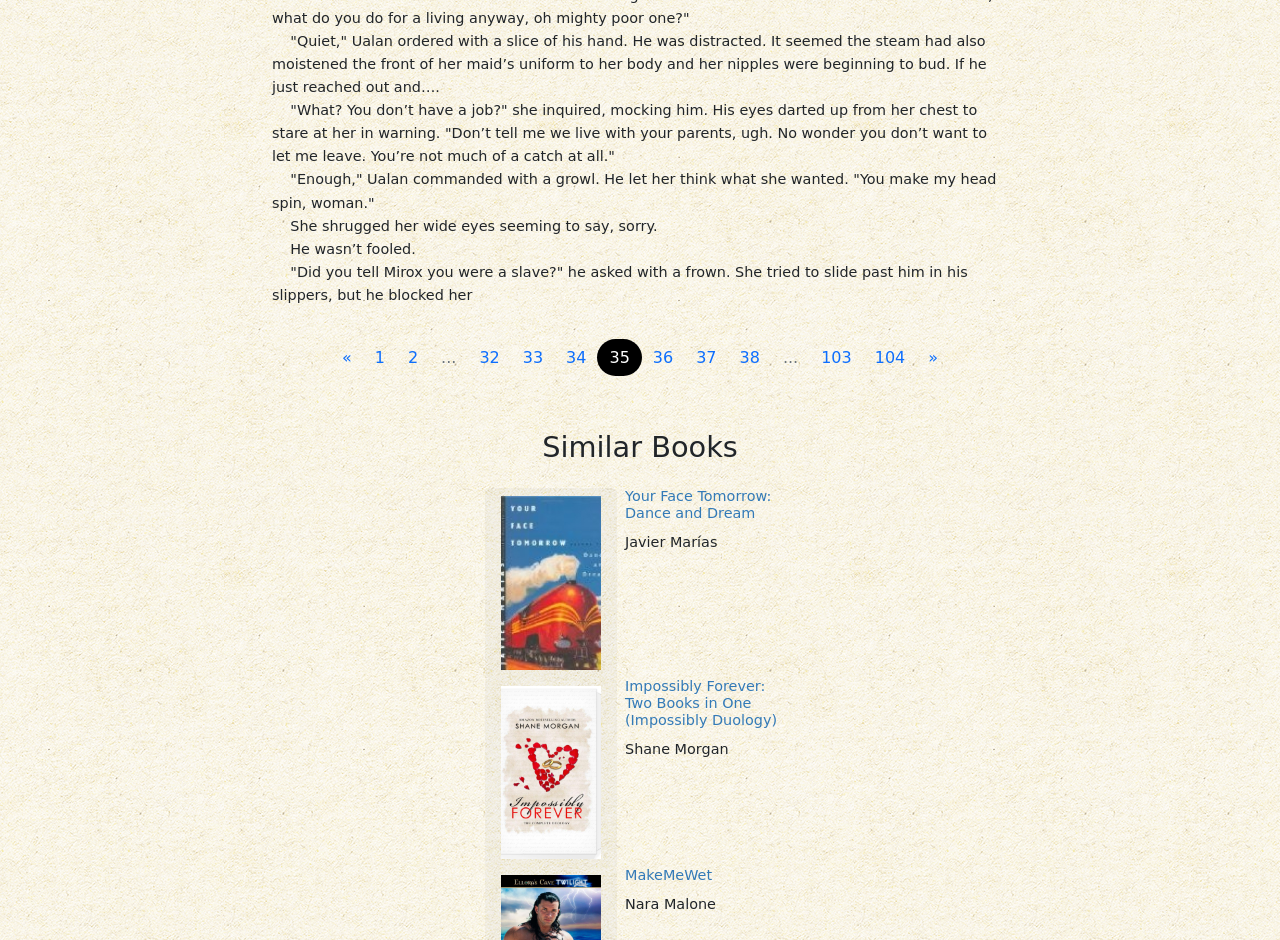Locate the bounding box coordinates of the element that should be clicked to execute the following instruction: "Click the Siprocal link".

None